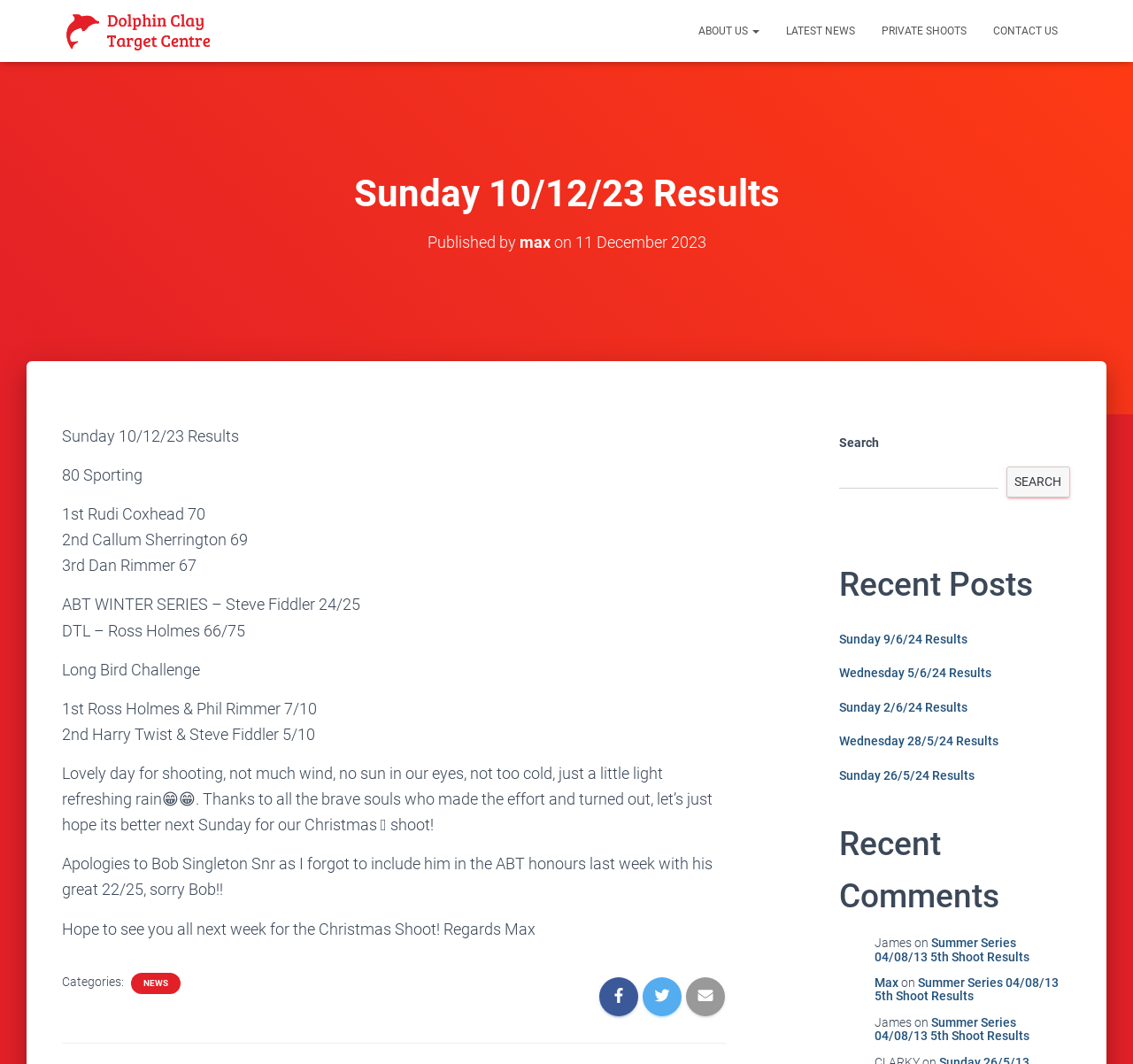Identify the bounding box coordinates necessary to click and complete the given instruction: "Search for something".

[0.74, 0.43, 0.881, 0.46]